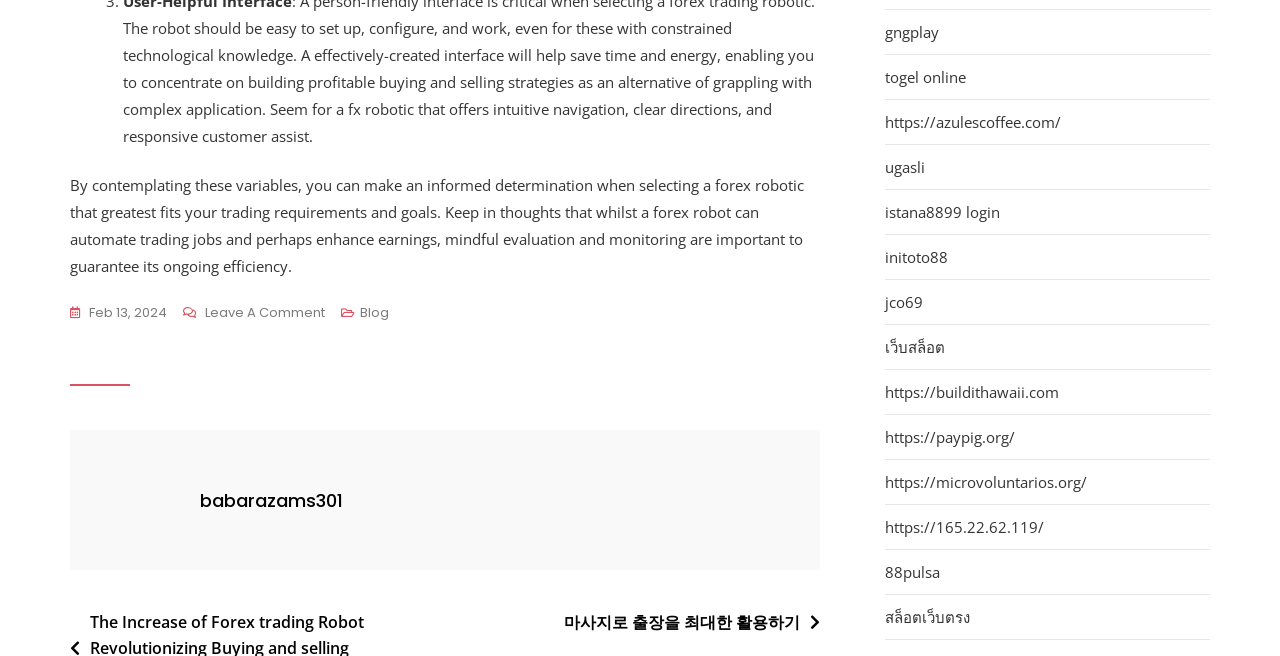Find the bounding box coordinates of the element you need to click on to perform this action: 'Visit the webpage of 'togel online''. The coordinates should be represented by four float values between 0 and 1, in the format [left, top, right, bottom].

[0.691, 0.103, 0.755, 0.135]